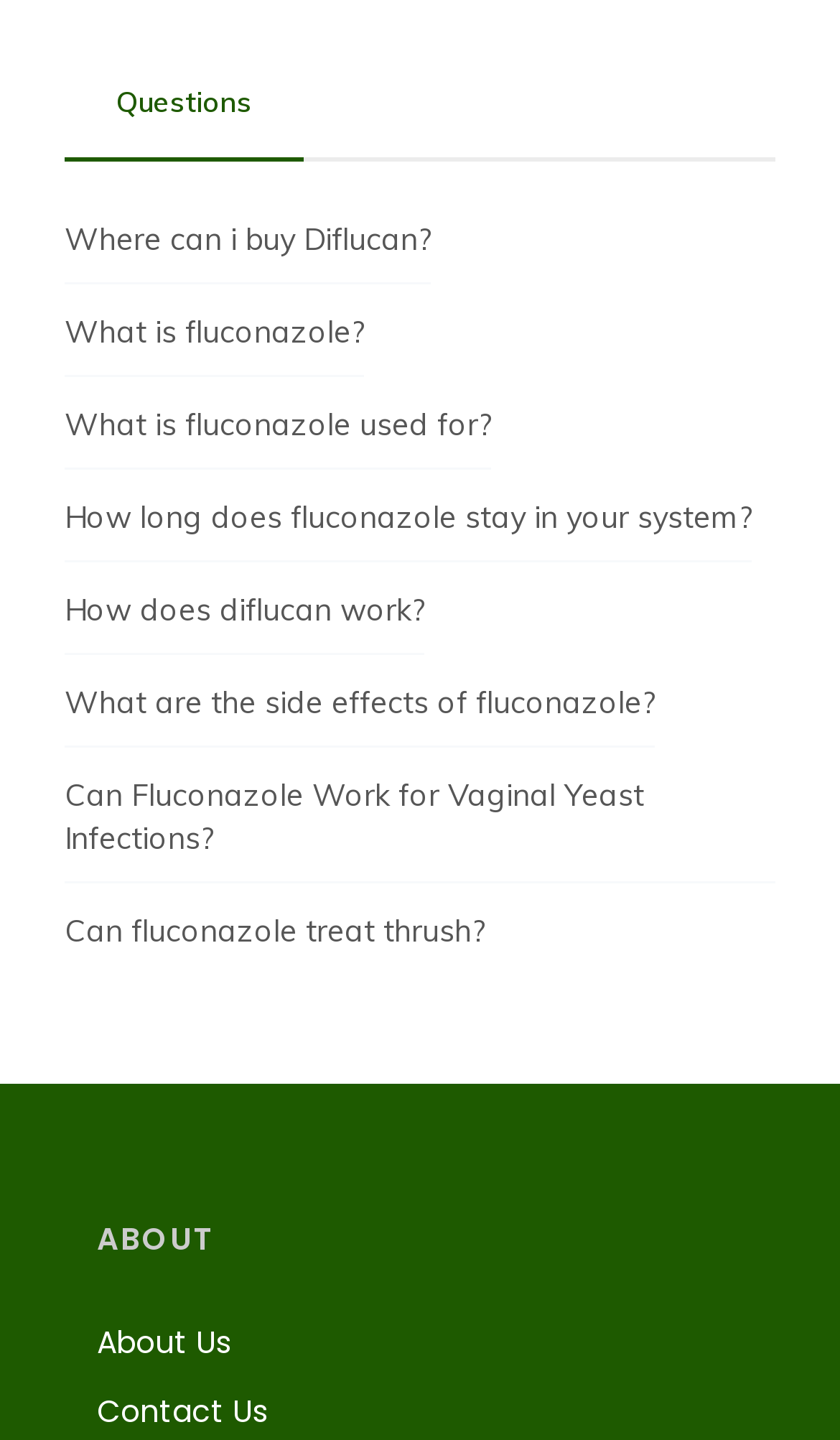From the element description What is fluconazole?, predict the bounding box coordinates of the UI element. The coordinates must be specified in the format (top-left x, top-left y, bottom-right x, bottom-right y) and should be within the 0 to 1 range.

[0.077, 0.215, 0.433, 0.245]